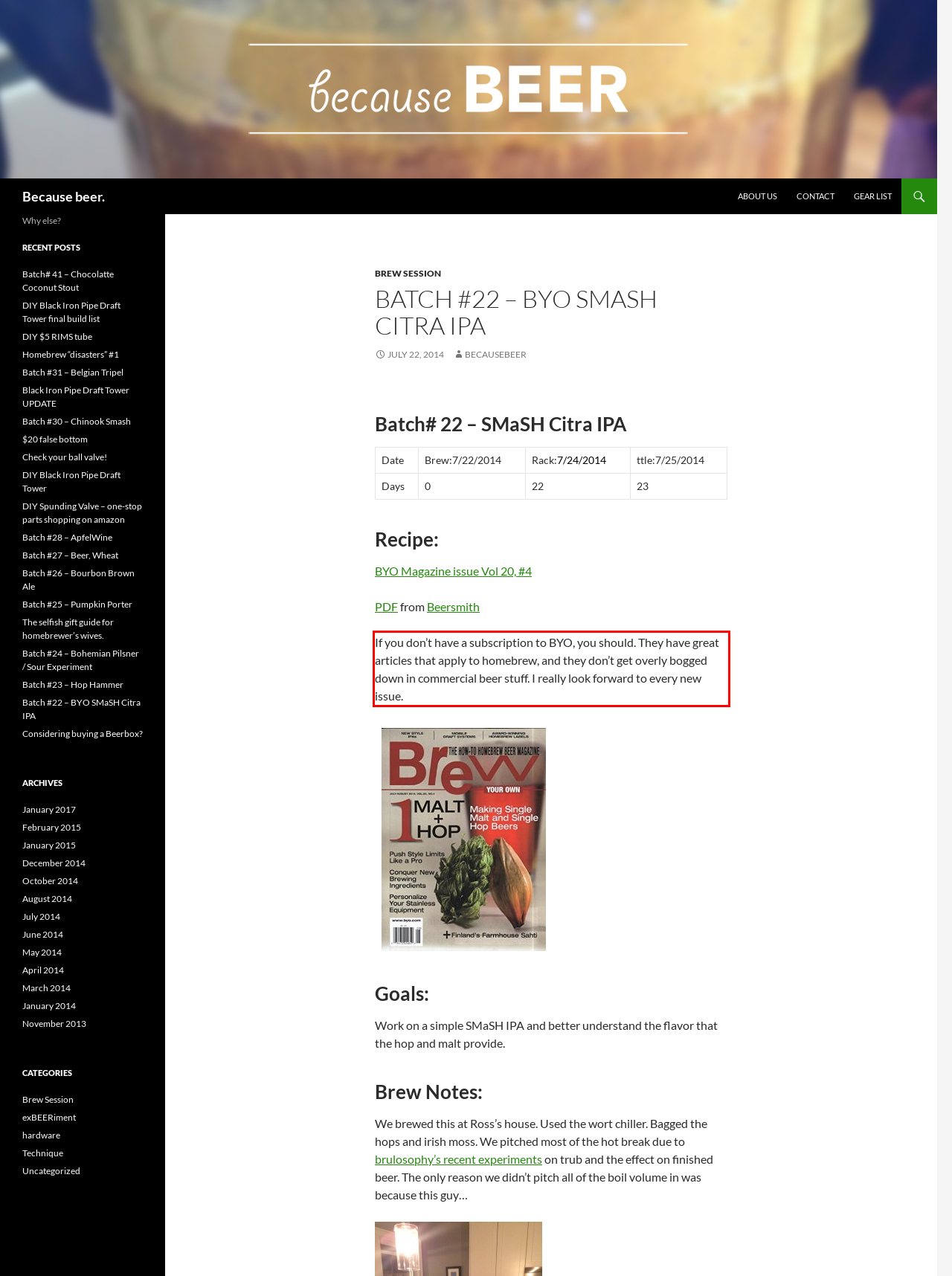Please perform OCR on the text within the red rectangle in the webpage screenshot and return the text content.

If you don’t have a subscription to BYO, you should. They have great articles that apply to homebrew, and they don’t get overly bogged down in commercial beer stuff. I really look forward to every new issue.